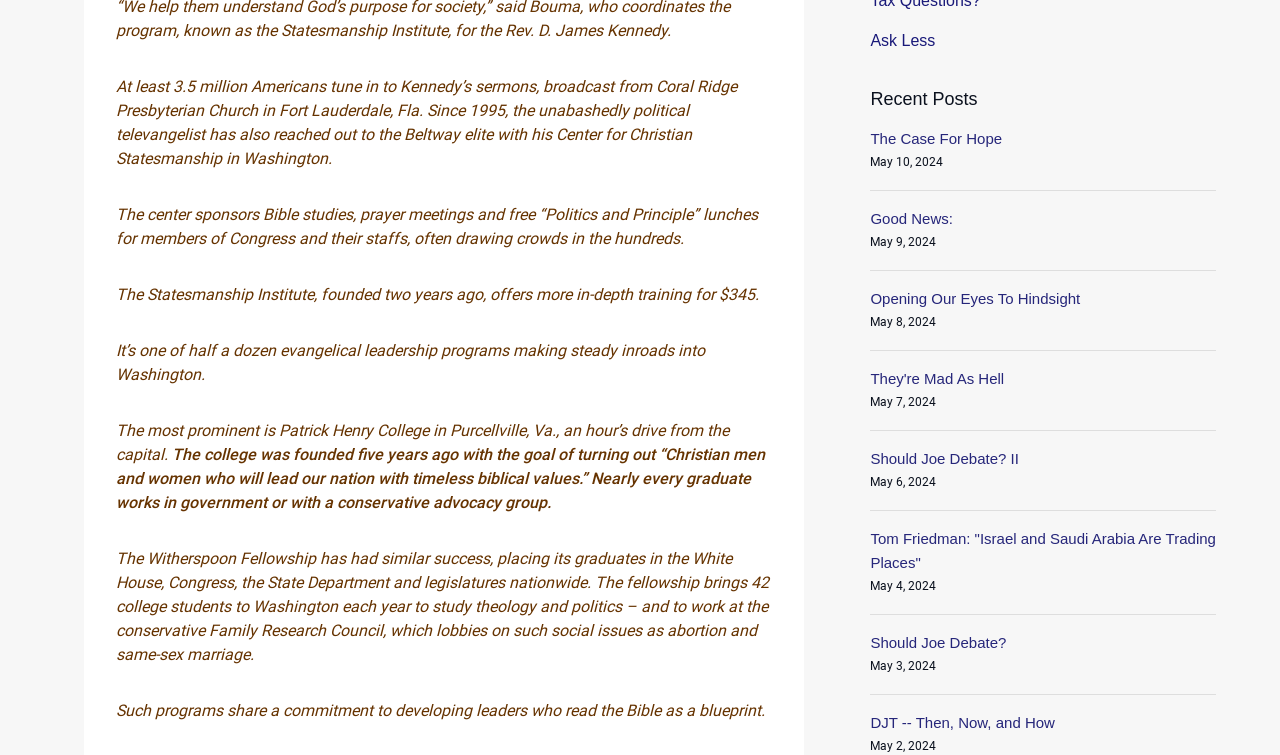Identify the bounding box of the UI element described as follows: "Opening Our Eyes To Hindsight". Provide the coordinates as four float numbers in the range of 0 to 1 [left, top, right, bottom].

[0.68, 0.384, 0.844, 0.407]